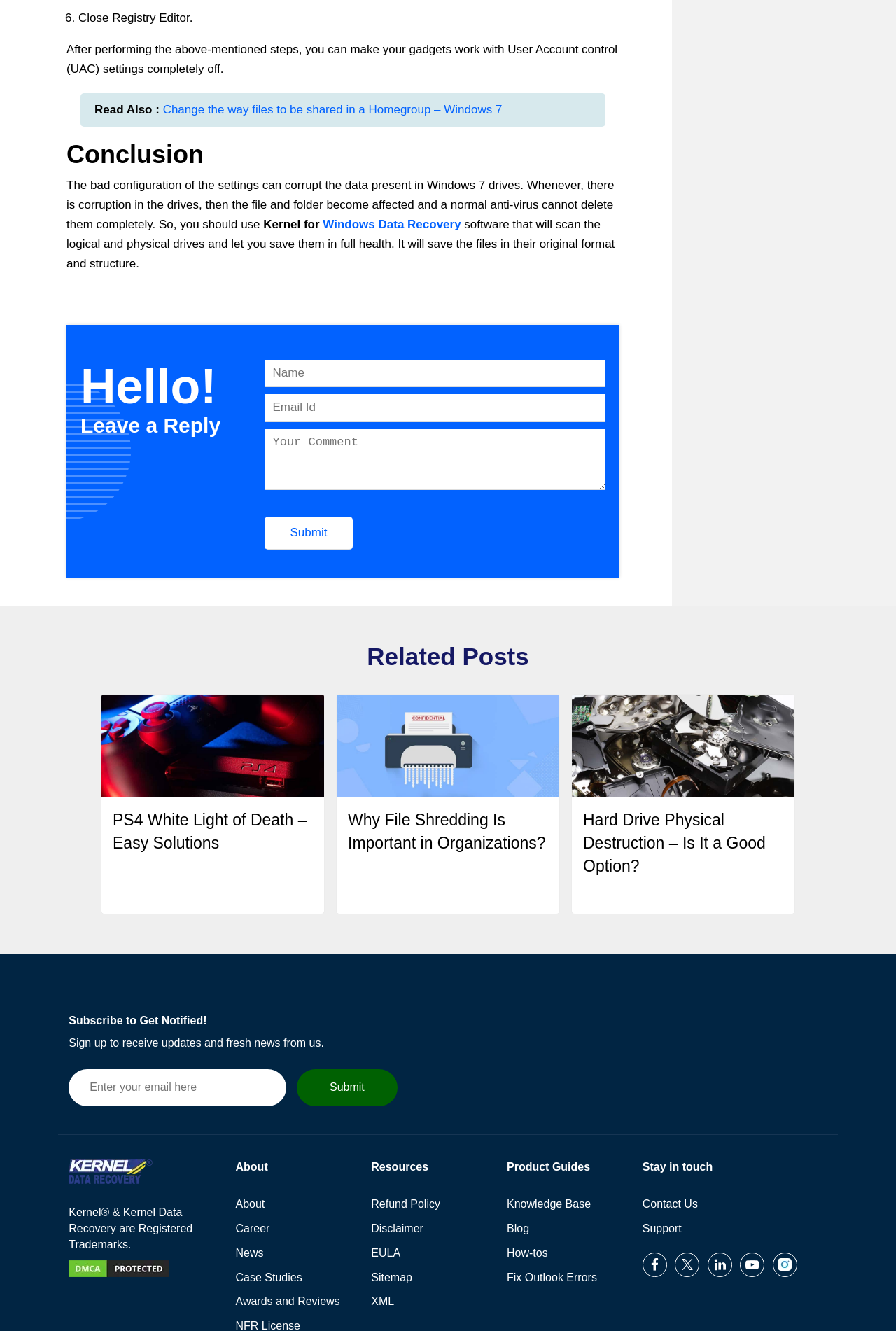Indicate the bounding box coordinates of the element that needs to be clicked to satisfy the following instruction: "Click on the 'Contact me' link". The coordinates should be four float numbers between 0 and 1, i.e., [left, top, right, bottom].

None